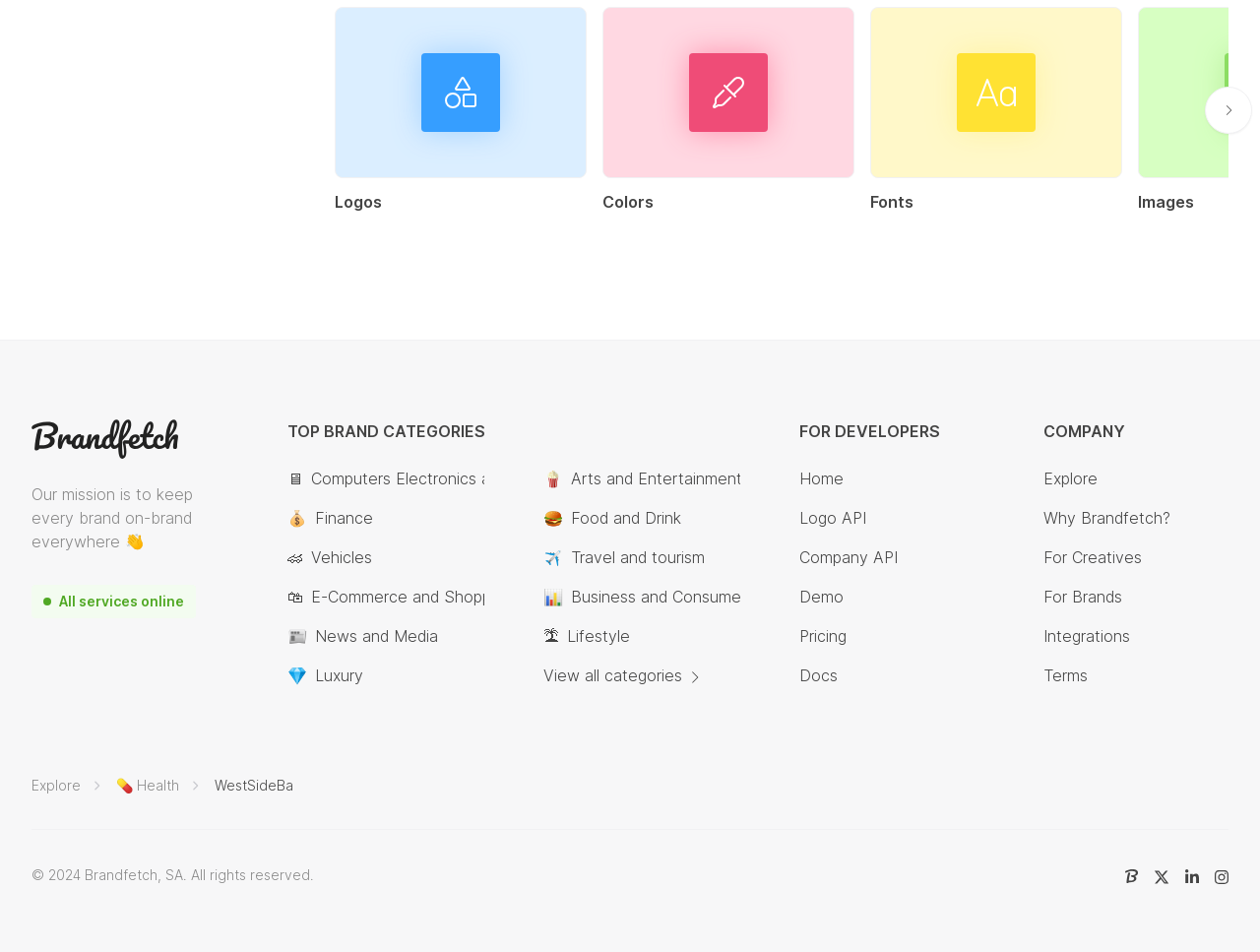Please specify the bounding box coordinates of the area that should be clicked to accomplish the following instruction: "Go to the 'Home' page". The coordinates should consist of four float numbers between 0 and 1, i.e., [left, top, right, bottom].

[0.634, 0.49, 0.67, 0.515]